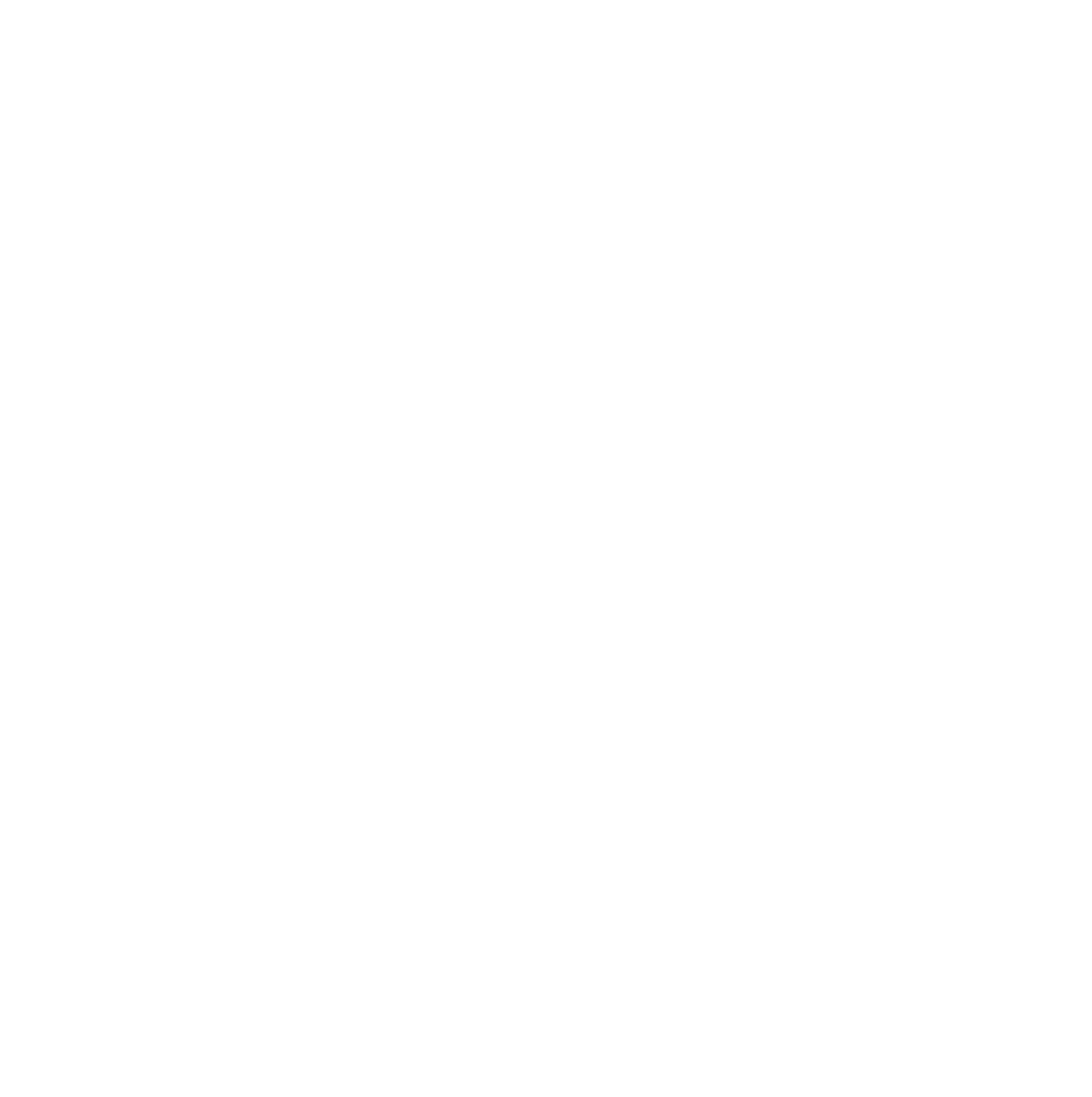Locate the primary heading on the webpage and return its text.

Boiler Replacement Ballingry